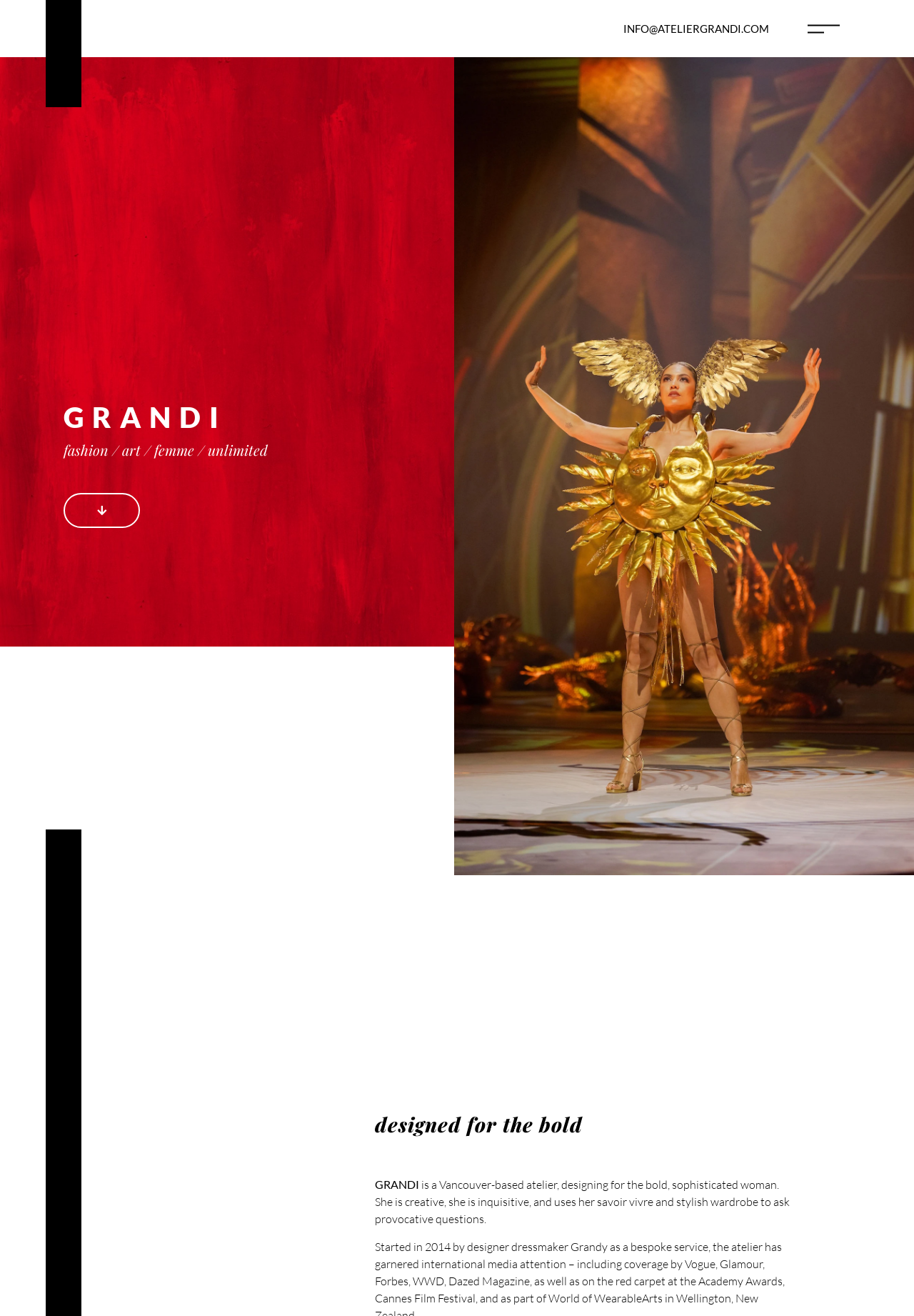Answer with a single word or phrase: 
What is the location of GRANDI?

Vancouver